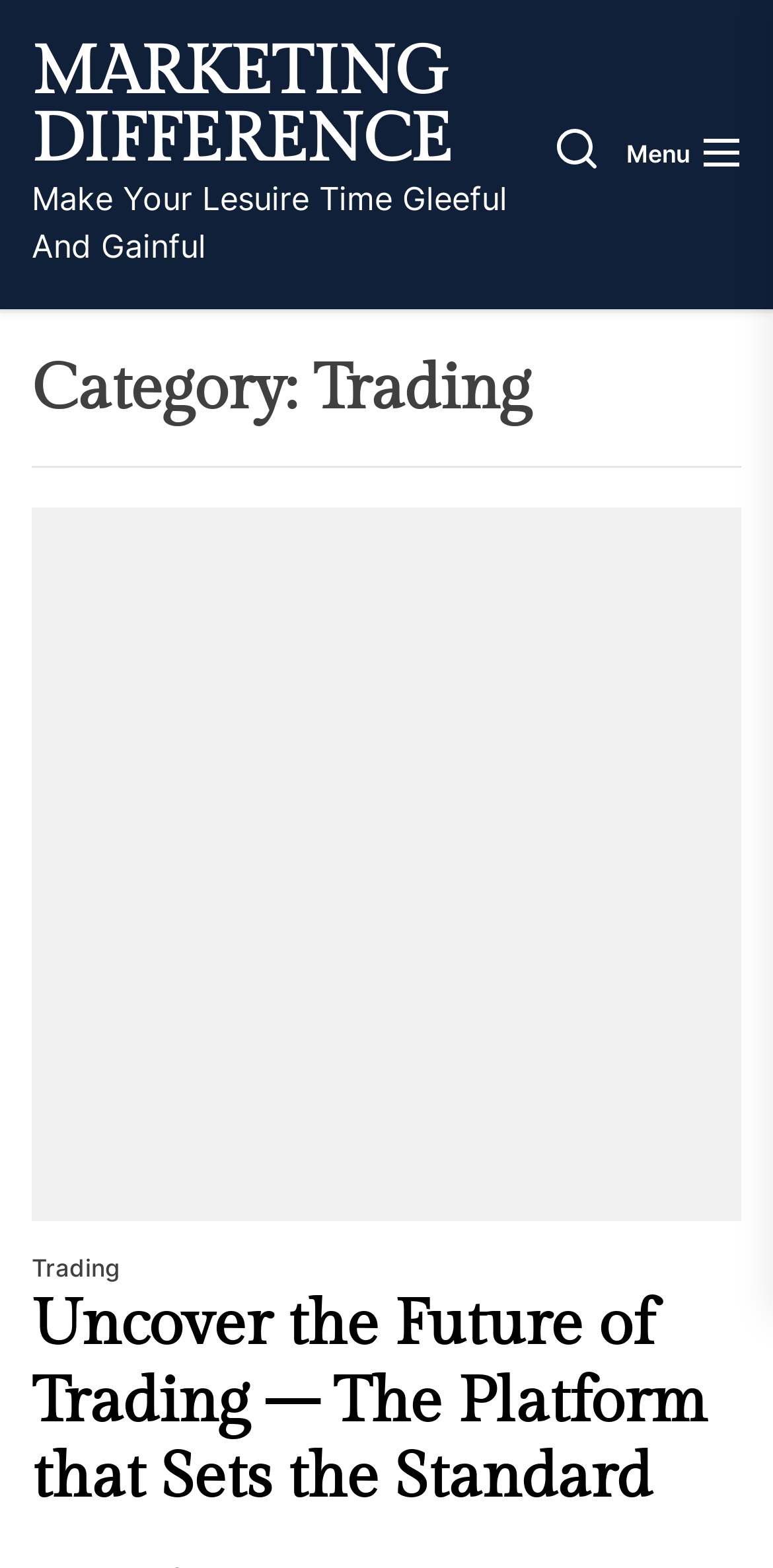What is the category of the platform?
Based on the screenshot, provide your answer in one word or phrase.

Trading